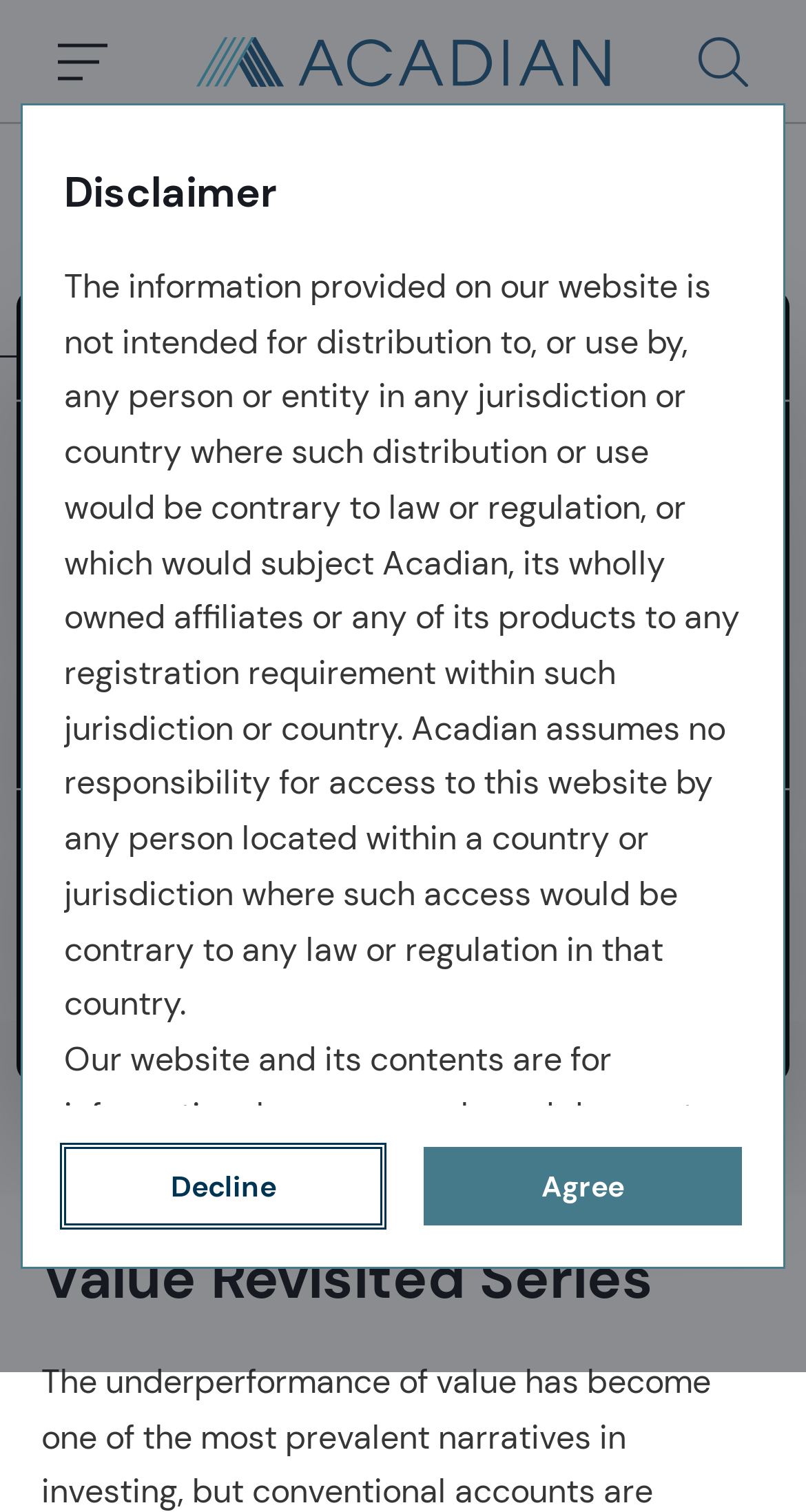Detail the various sections and features of the webpage.

The webpage is focused on providing investment insights from Acadian Asset Management, specifically on the topic of value investing. At the top of the page, there is a logo image and a search button. Below the logo, there is a header section with the title "Value Revisited" and a brief summary of the topic, which discusses the performance of value investing and its outlook.

On the top-right corner of the page, there is a dialog box with a cookie consent message, which includes a link to the privacy policy. Below this dialog box, there is a button to accept the cookie policy.

On the left side of the page, there is a disclaimer section with a heading and a long paragraph of text, which outlines the terms and conditions of using the website. This section also includes two buttons, "Decline" and "Agree", at the bottom.

The main content of the page is divided into sections, with headings and paragraphs of text. There are two main sections, "Value Revisited" and "Value Revisited Series", which provide insights and discussions on value investing. The text is dense and informative, with no images or graphics other than the logo at the top.

Overall, the webpage is focused on providing detailed information and insights on value investing, with a formal and professional tone.